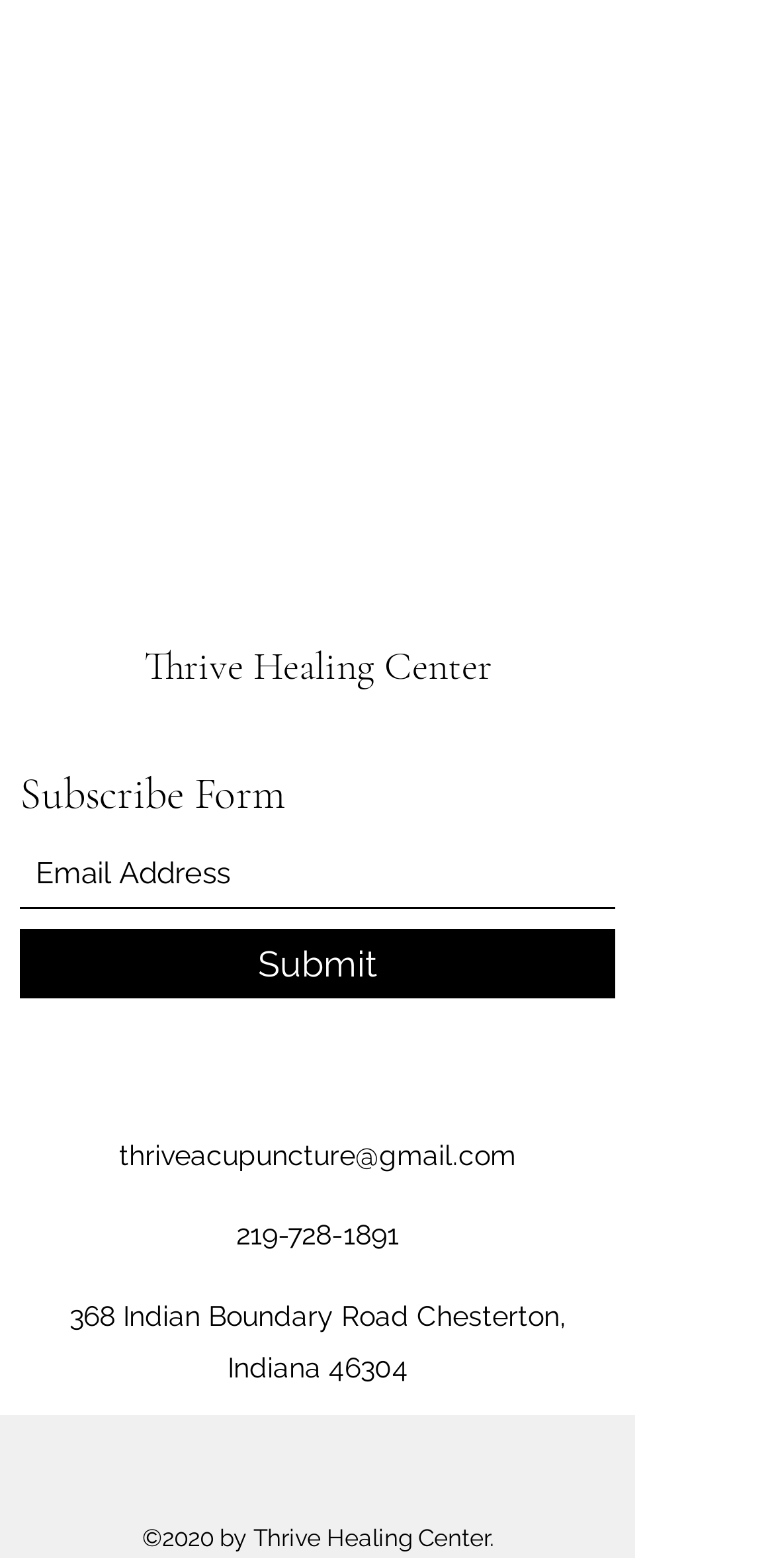Specify the bounding box coordinates of the region I need to click to perform the following instruction: "Subscribe to the newsletter". The coordinates must be four float numbers in the range of 0 to 1, i.e., [left, top, right, bottom].

[0.026, 0.49, 0.795, 0.523]